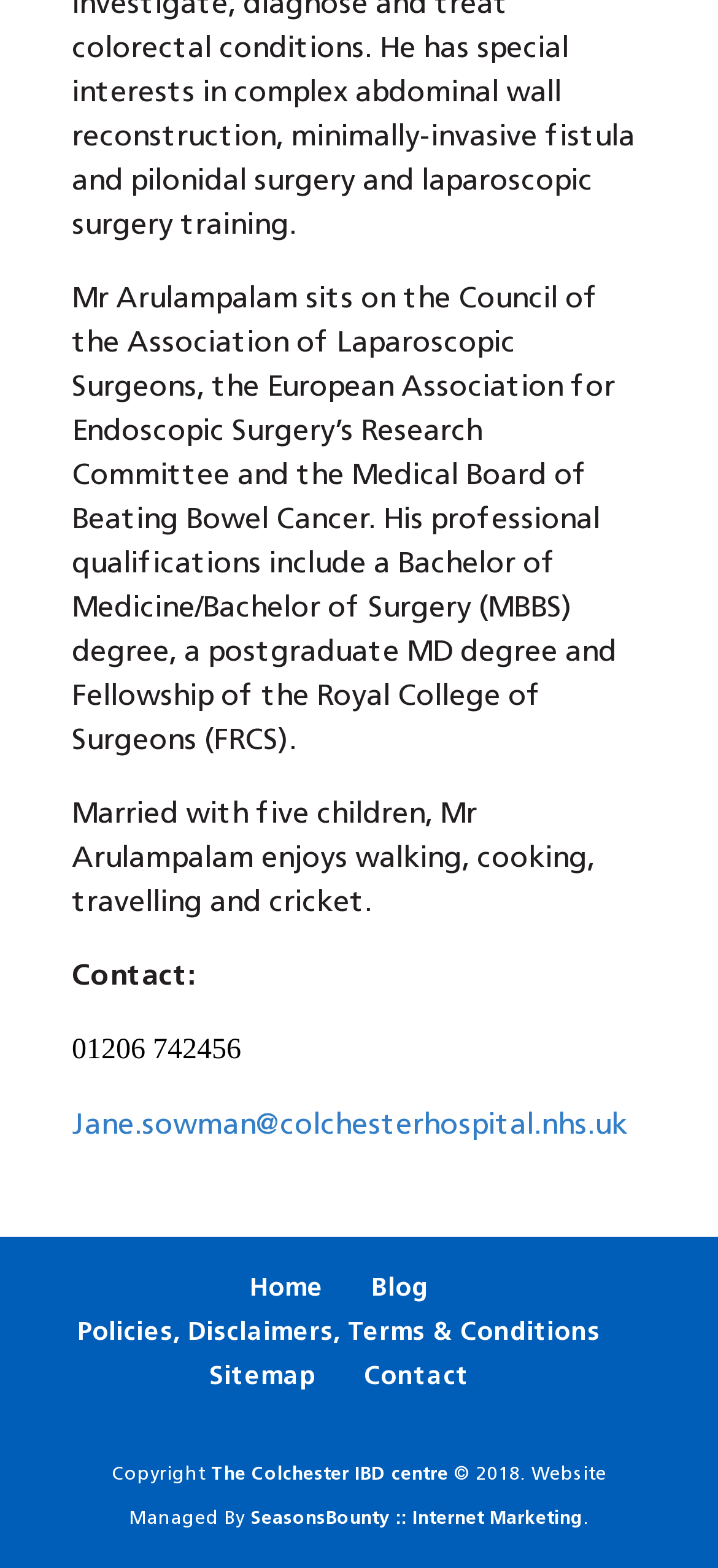Determine the bounding box coordinates for the UI element described. Format the coordinates as (top-left x, top-left y, bottom-right x, bottom-right y) and ensure all values are between 0 and 1. Element description: Contact

[0.506, 0.867, 0.653, 0.886]